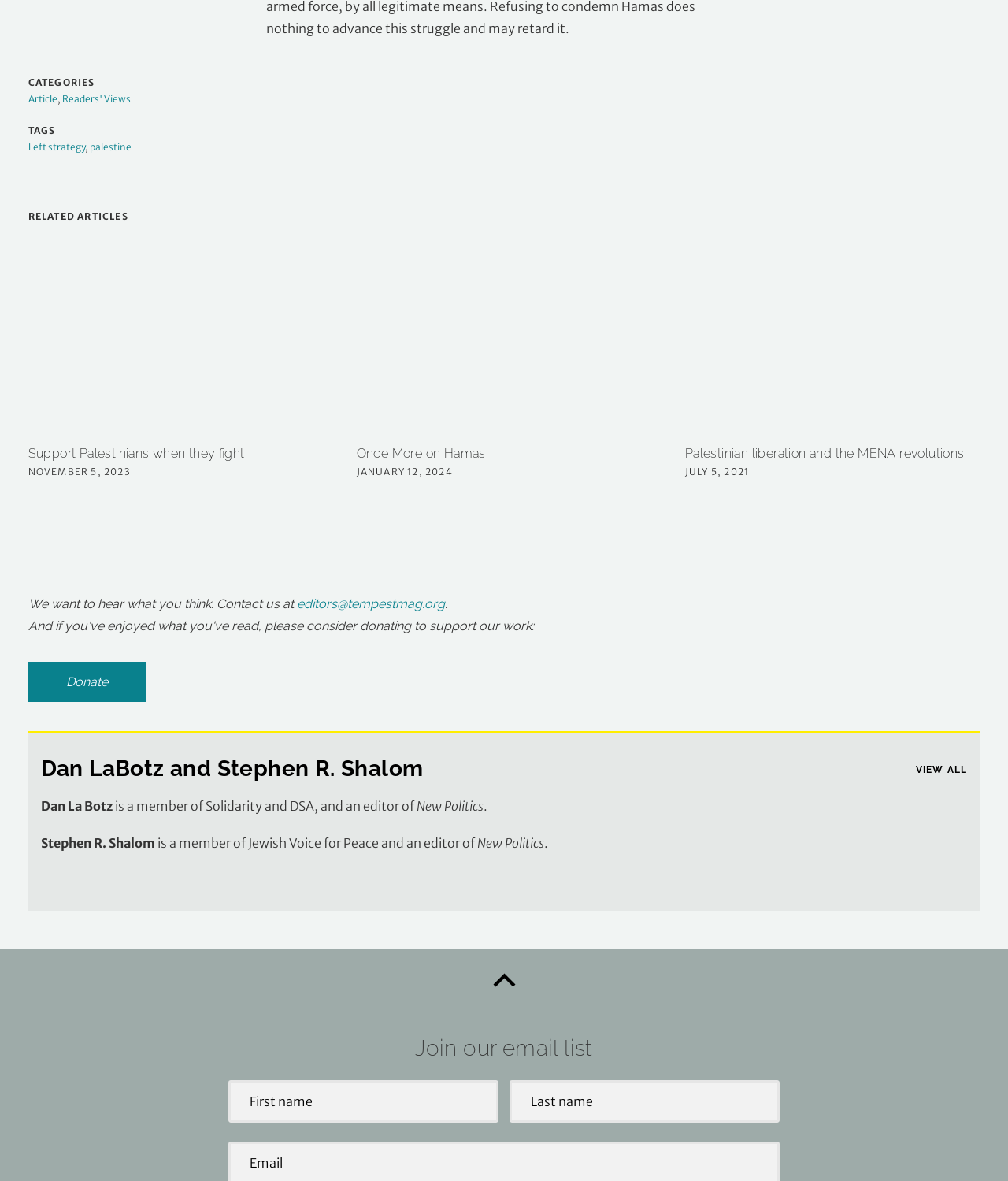Find the bounding box coordinates of the element you need to click on to perform this action: 'Enter your first name in the input field'. The coordinates should be represented by four float values between 0 and 1, in the format [left, top, right, bottom].

[0.227, 0.915, 0.495, 0.951]